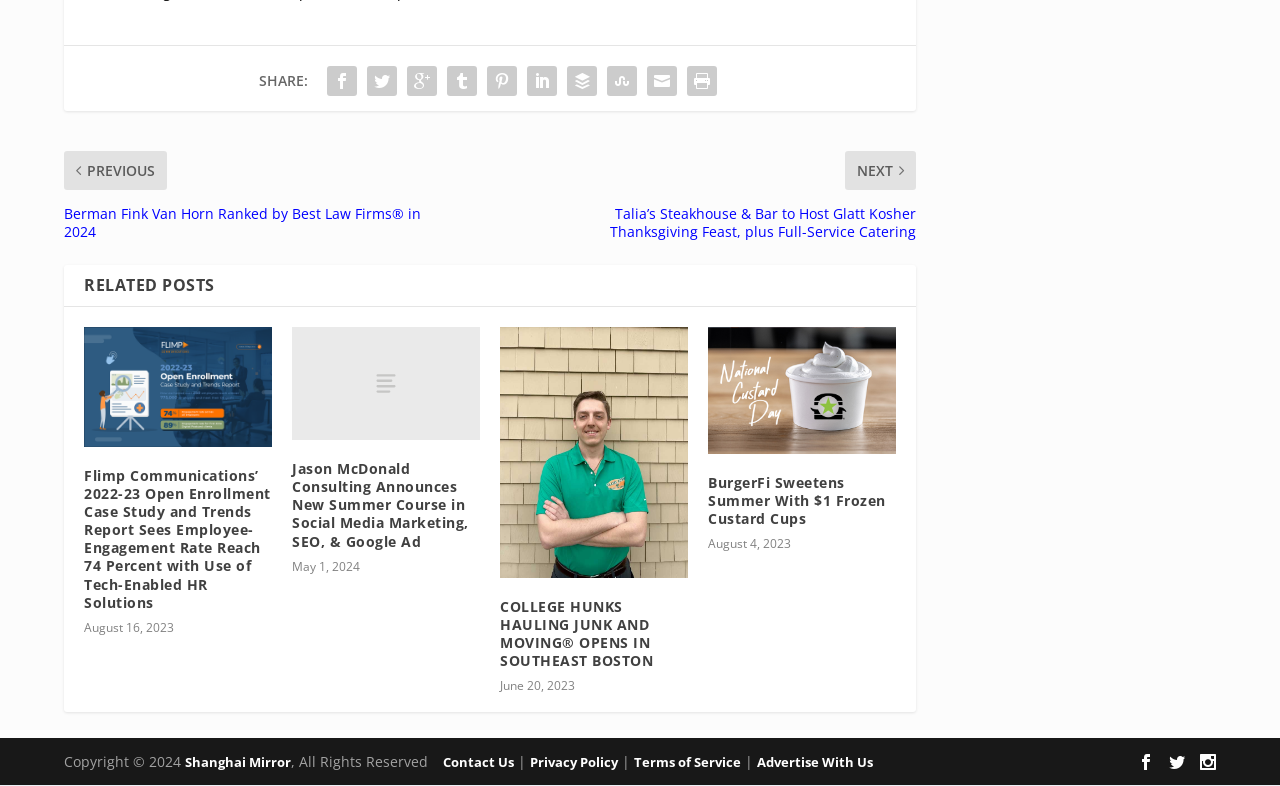How many posts are displayed on the page?
Provide a thorough and detailed answer to the question.

There are four posts displayed on the page, each with a heading, image, and text. The posts are arranged in a vertical list, with the most recent post at the top and the oldest post at the bottom.